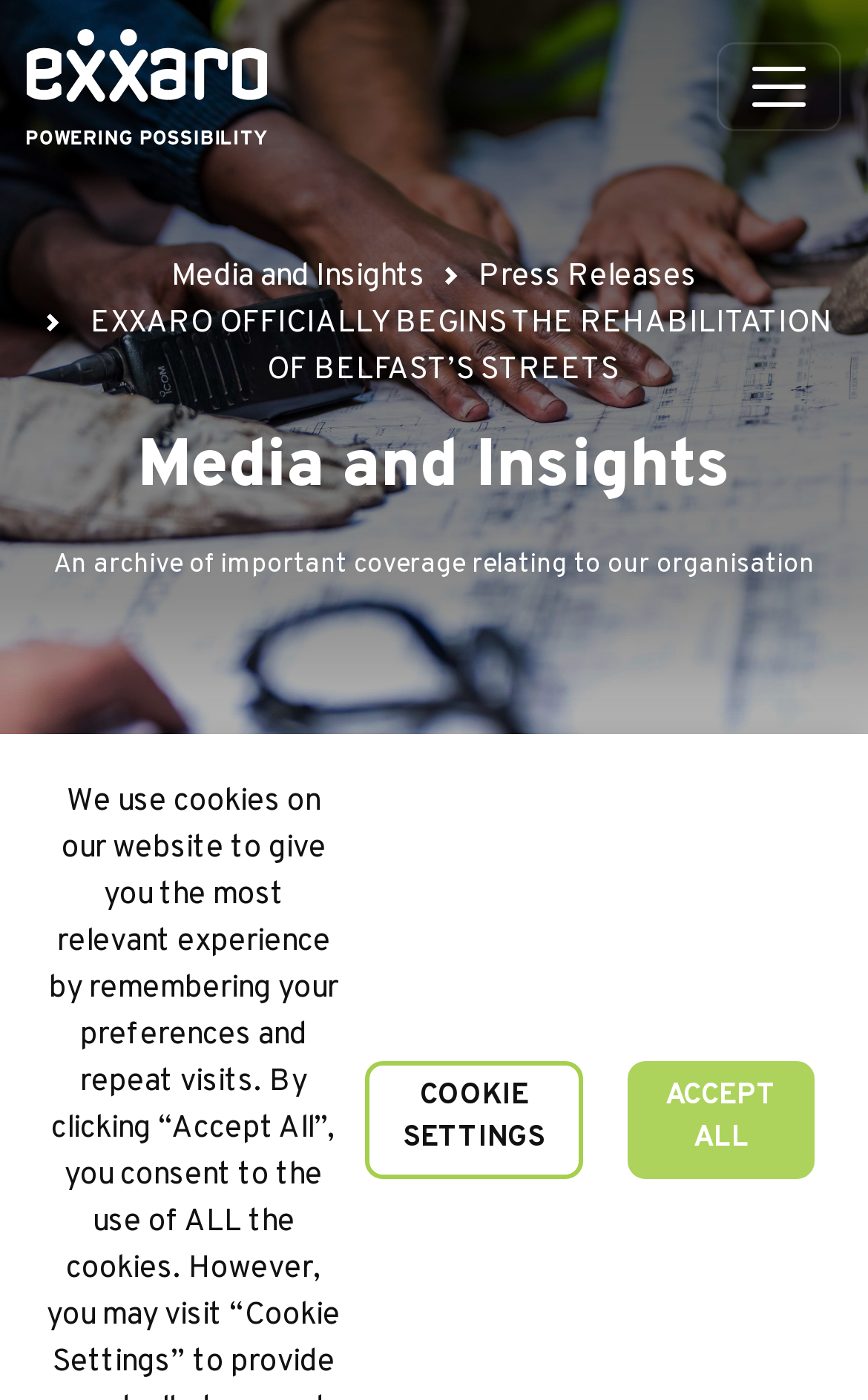Please locate and generate the primary heading on this webpage.

Media and Insights